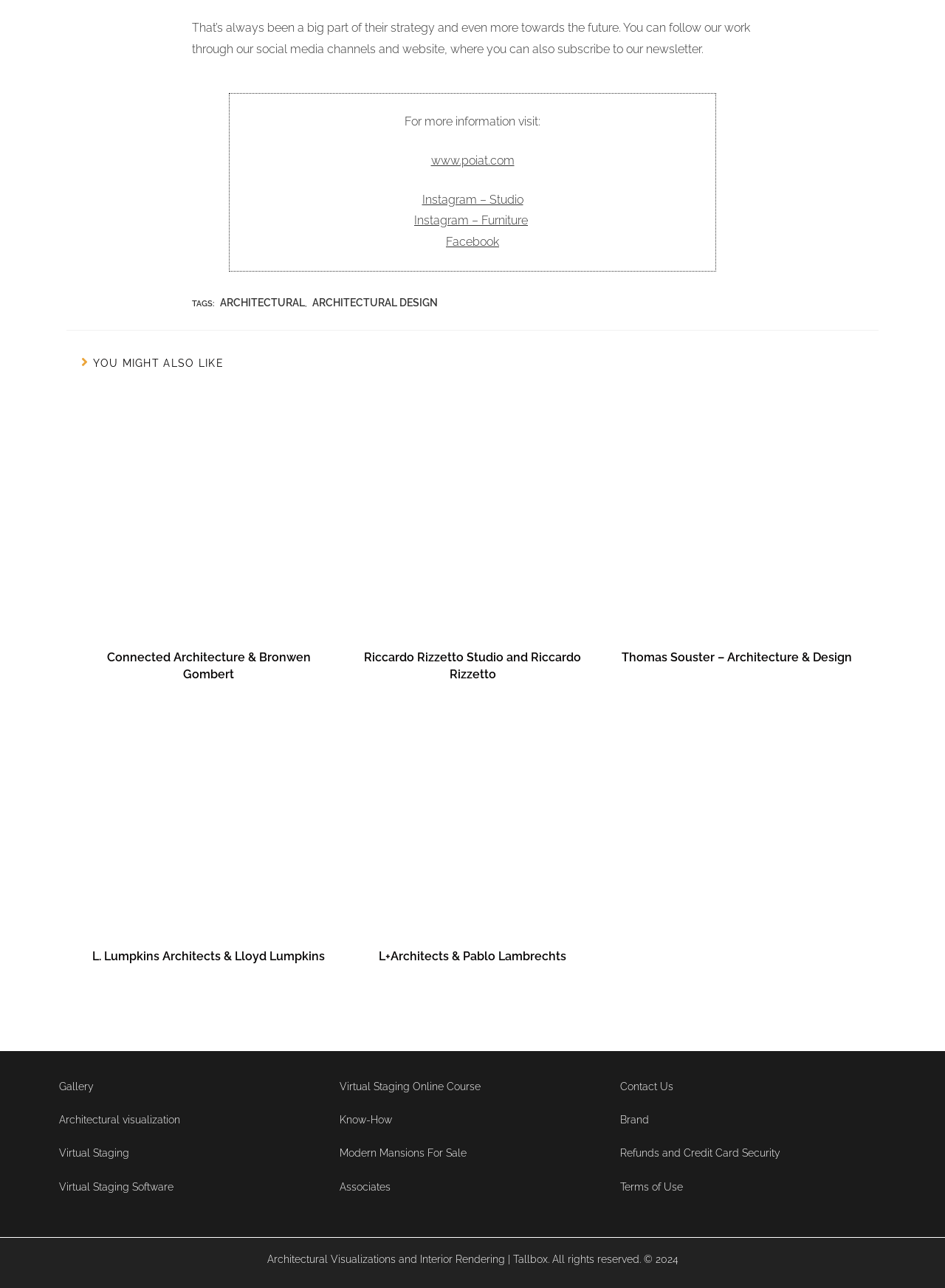Pinpoint the bounding box coordinates of the element that must be clicked to accomplish the following instruction: "Visit the Gallery". The coordinates should be in the format of four float numbers between 0 and 1, i.e., [left, top, right, bottom].

[0.062, 0.839, 0.099, 0.848]